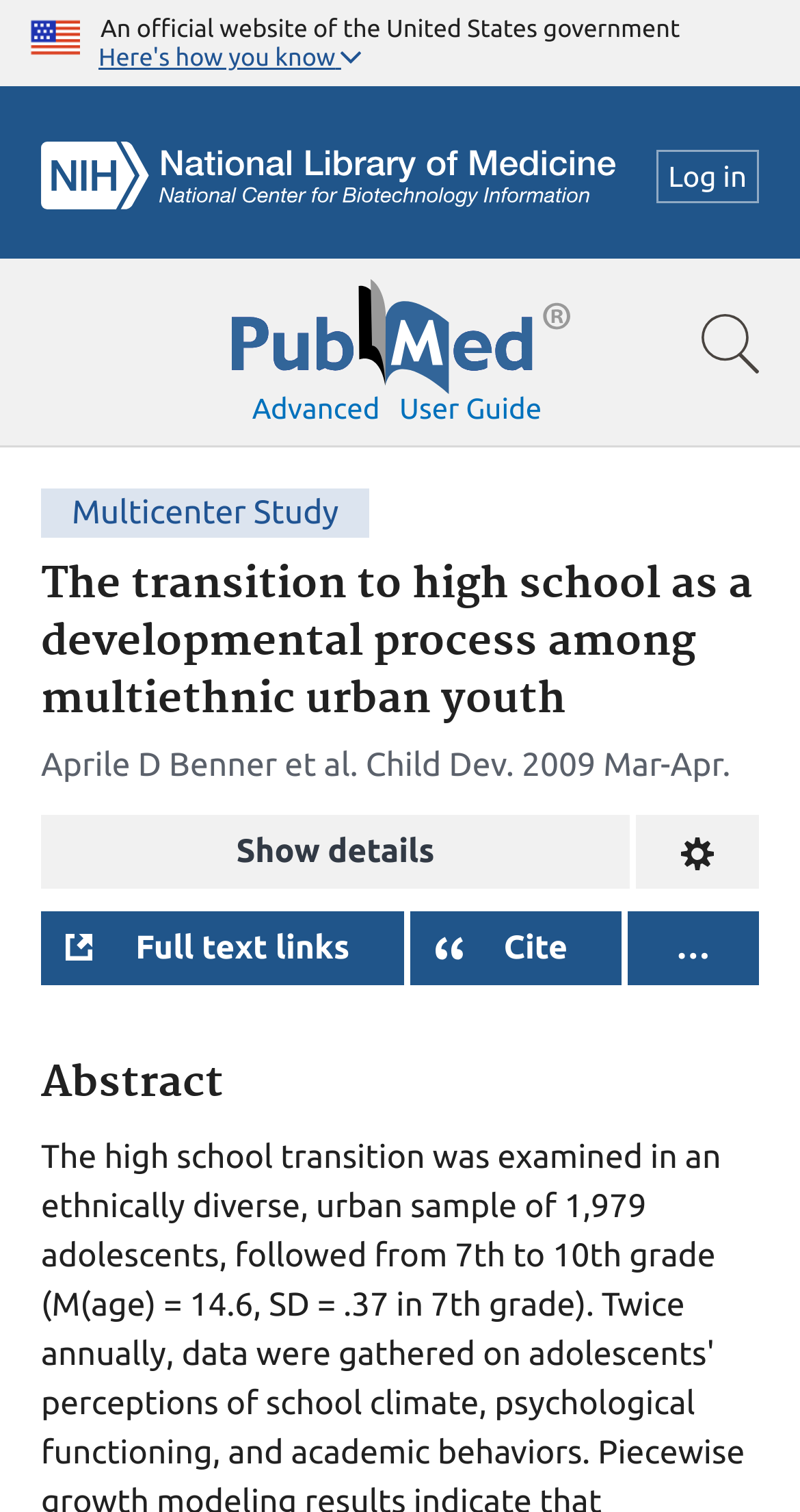Locate the bounding box coordinates of the clickable element to fulfill the following instruction: "Log in". Provide the coordinates as four float numbers between 0 and 1 in the format [left, top, right, bottom].

[0.82, 0.099, 0.949, 0.134]